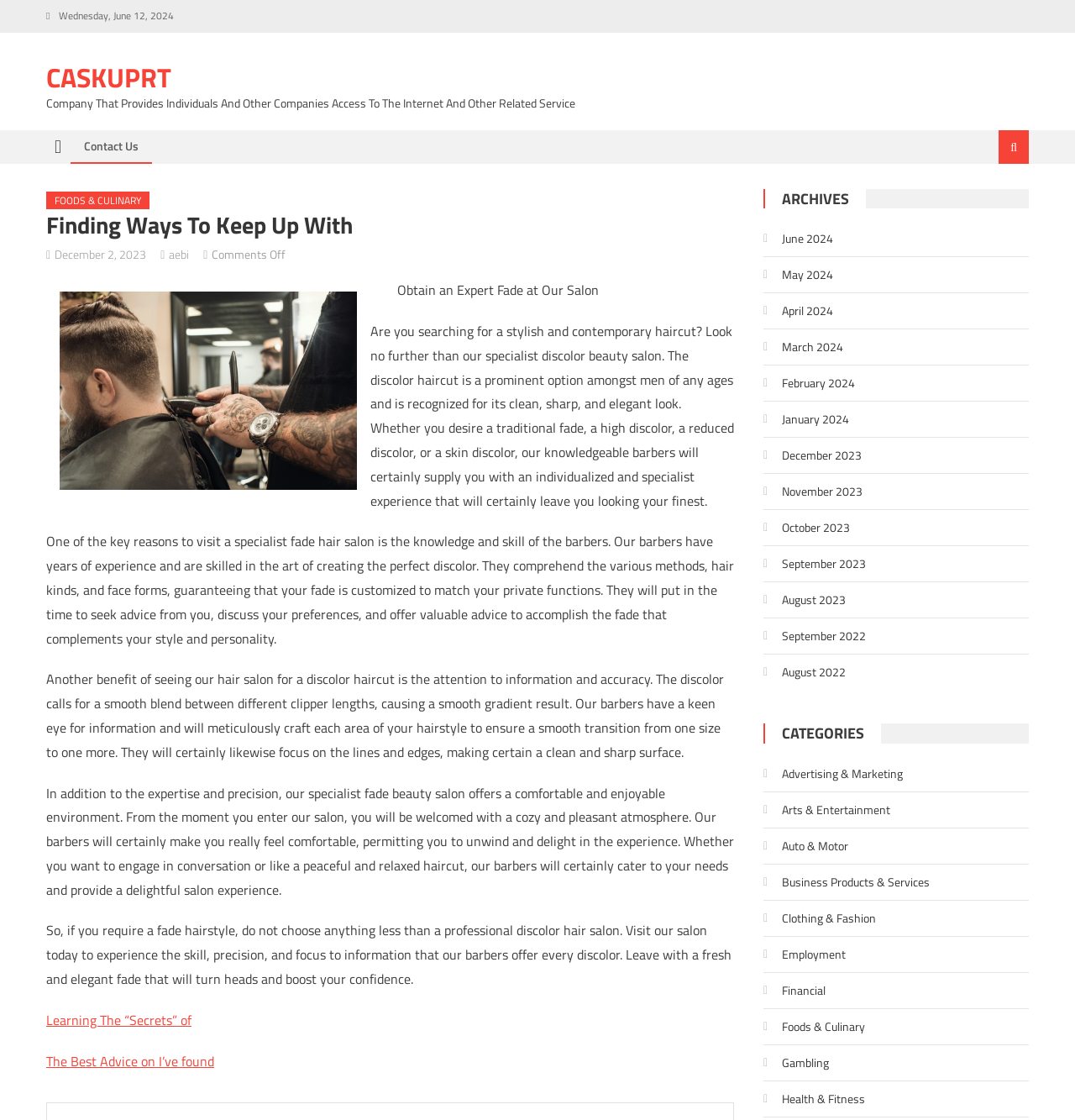Locate the bounding box coordinates of the element that should be clicked to execute the following instruction: "View the 'FOODS & CULINARY' category".

[0.043, 0.171, 0.139, 0.187]